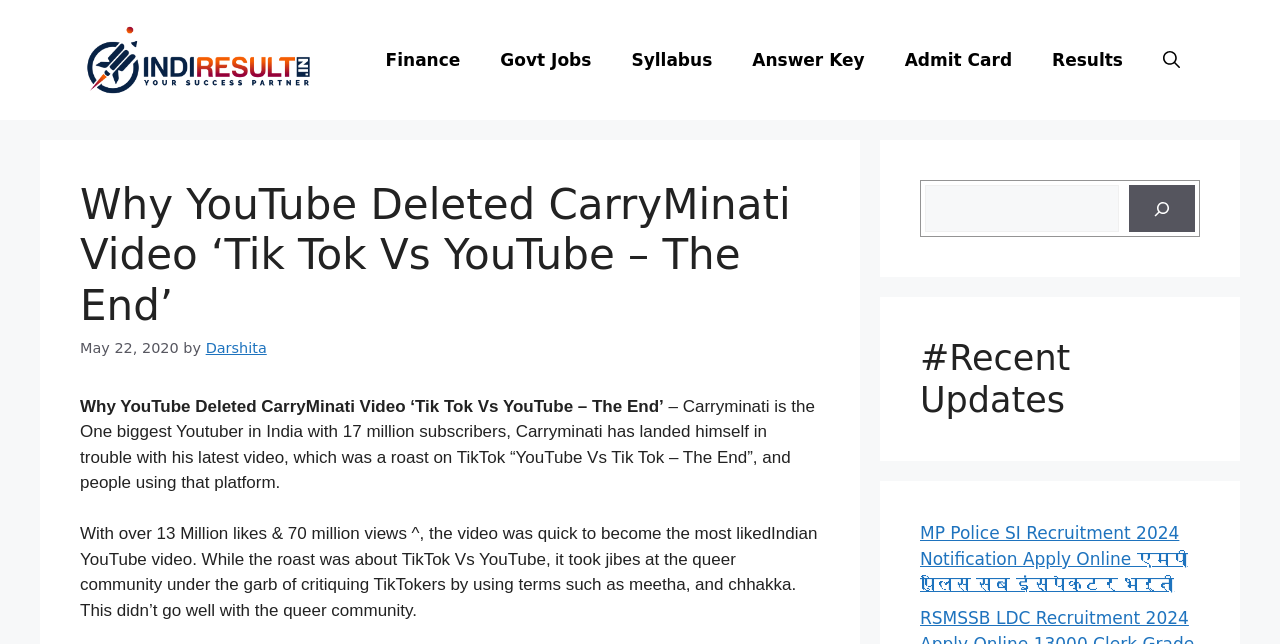Please specify the bounding box coordinates in the format (top-left x, top-left y, bottom-right x, bottom-right y), with values ranging from 0 to 1. Identify the bounding box for the UI component described as follows: Govt Jobs

[0.375, 0.046, 0.478, 0.14]